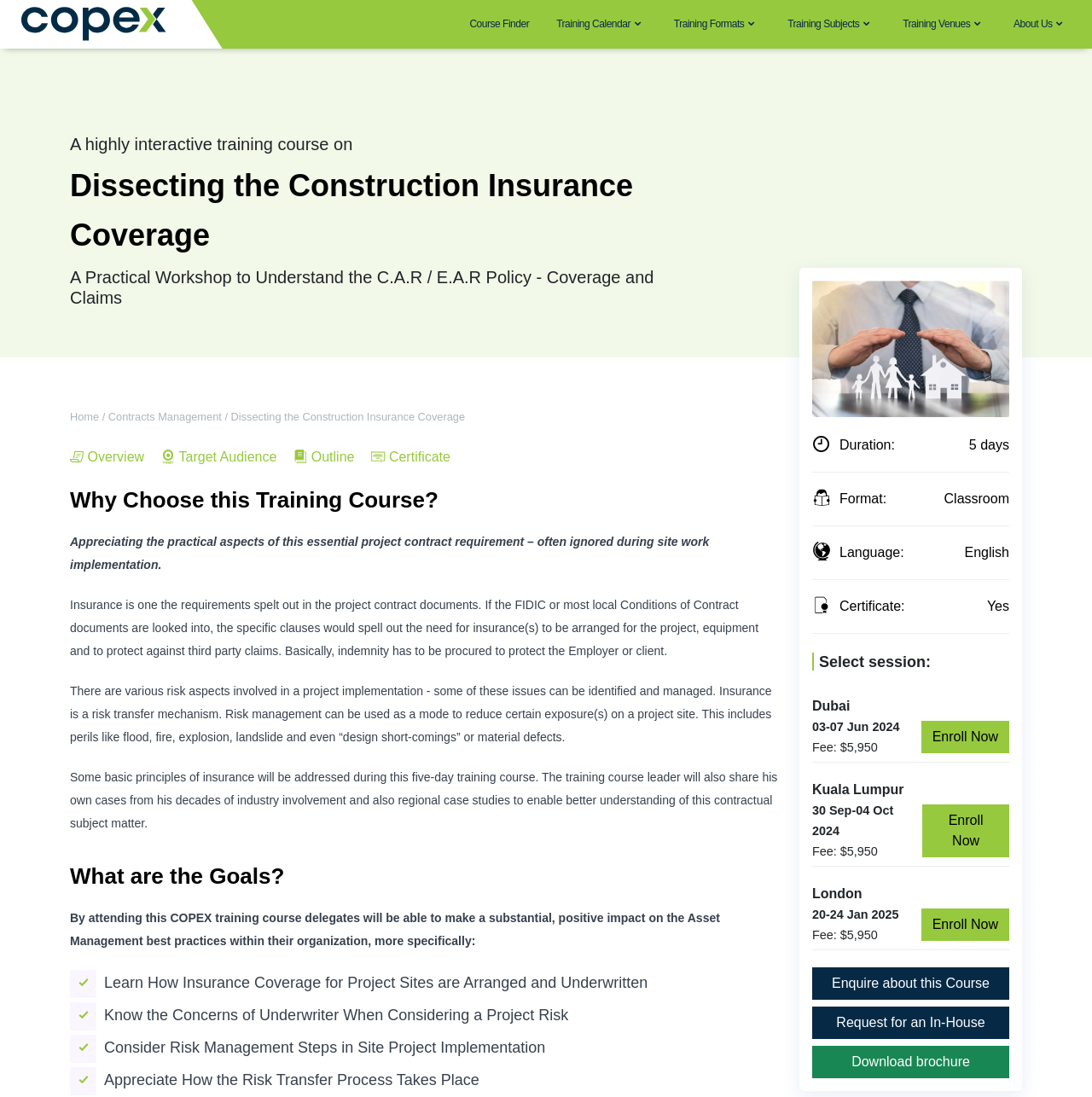Please specify the bounding box coordinates for the clickable region that will help you carry out the instruction: "Download the course brochure".

[0.744, 0.953, 0.924, 0.983]